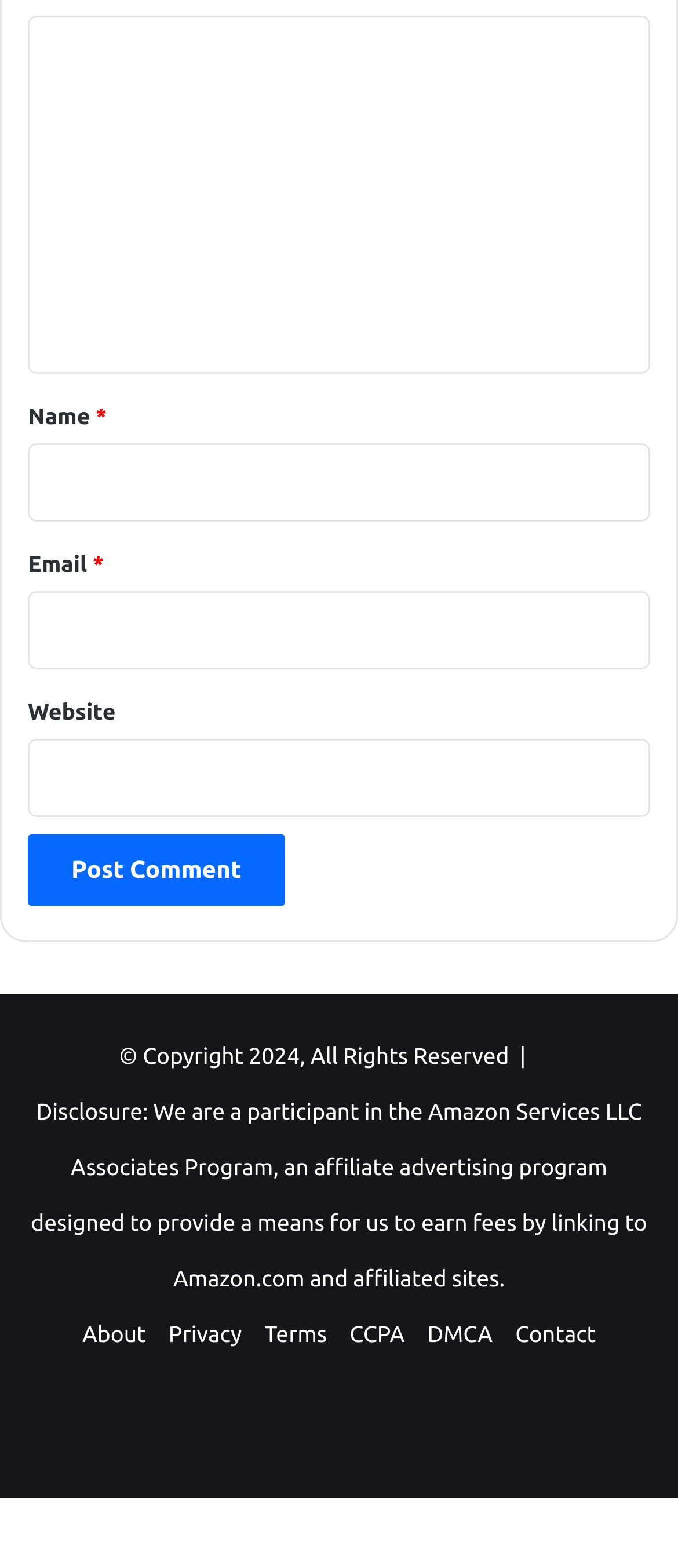Find the bounding box coordinates of the element's region that should be clicked in order to follow the given instruction: "Input your email". The coordinates should consist of four float numbers between 0 and 1, i.e., [left, top, right, bottom].

[0.041, 0.377, 0.959, 0.427]